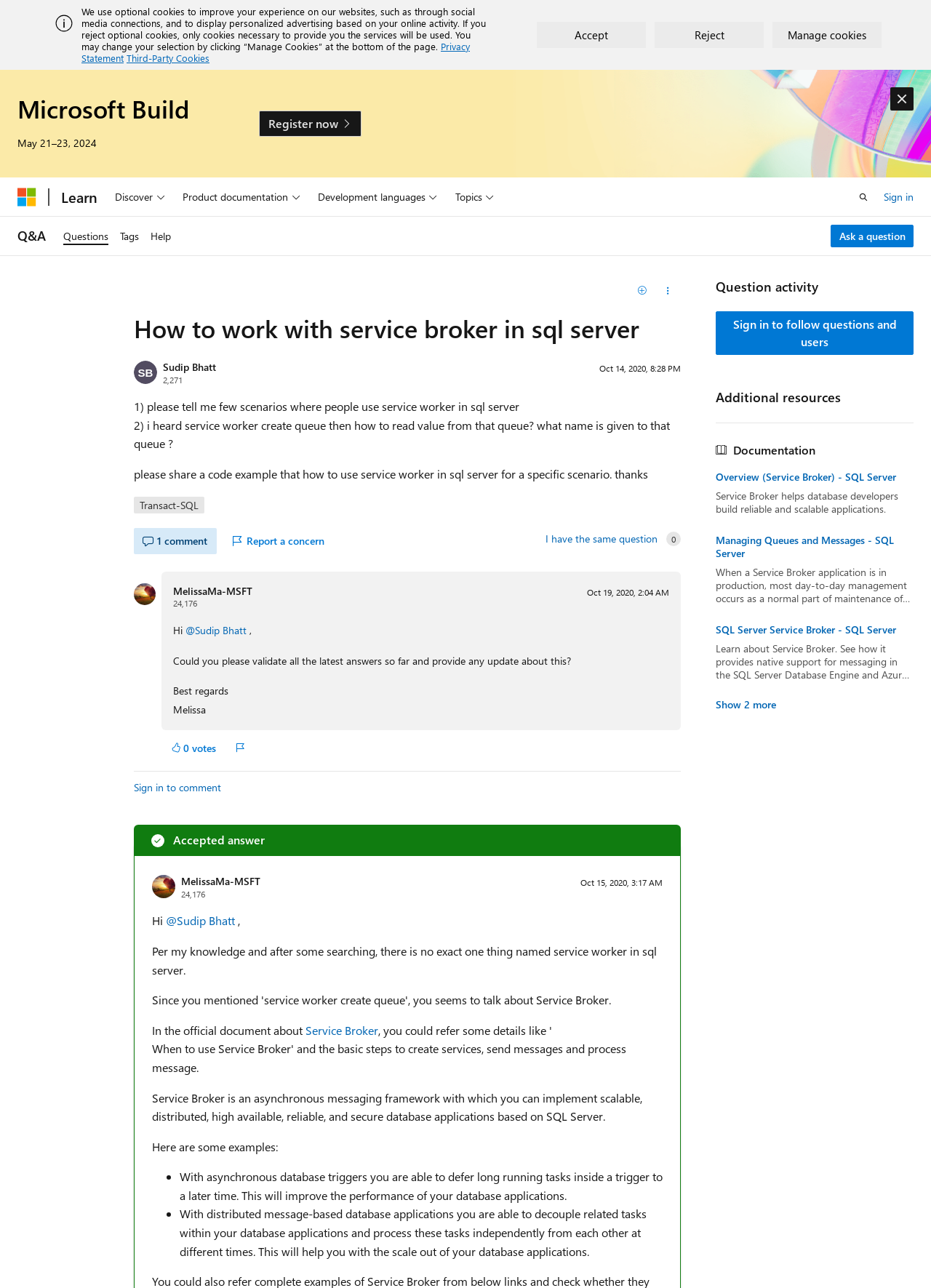Using the provided element description, identify the bounding box coordinates as (top-left x, top-left y, bottom-right x, bottom-right y). Ensure all values are between 0 and 1. Description: Sign in to comment

[0.144, 0.604, 0.238, 0.619]